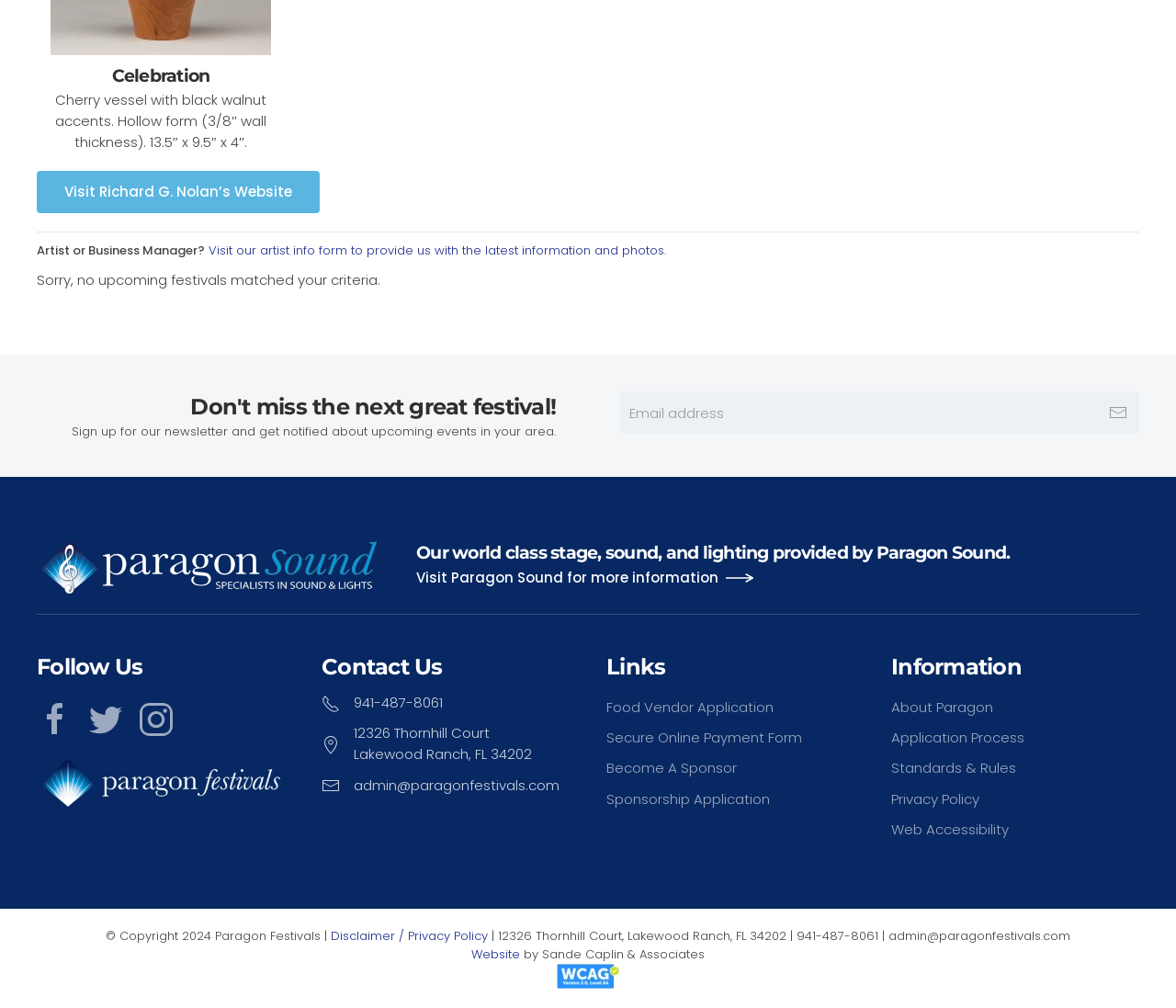Find the bounding box coordinates of the clickable area required to complete the following action: "Subscribe".

[0.933, 0.388, 0.969, 0.43]